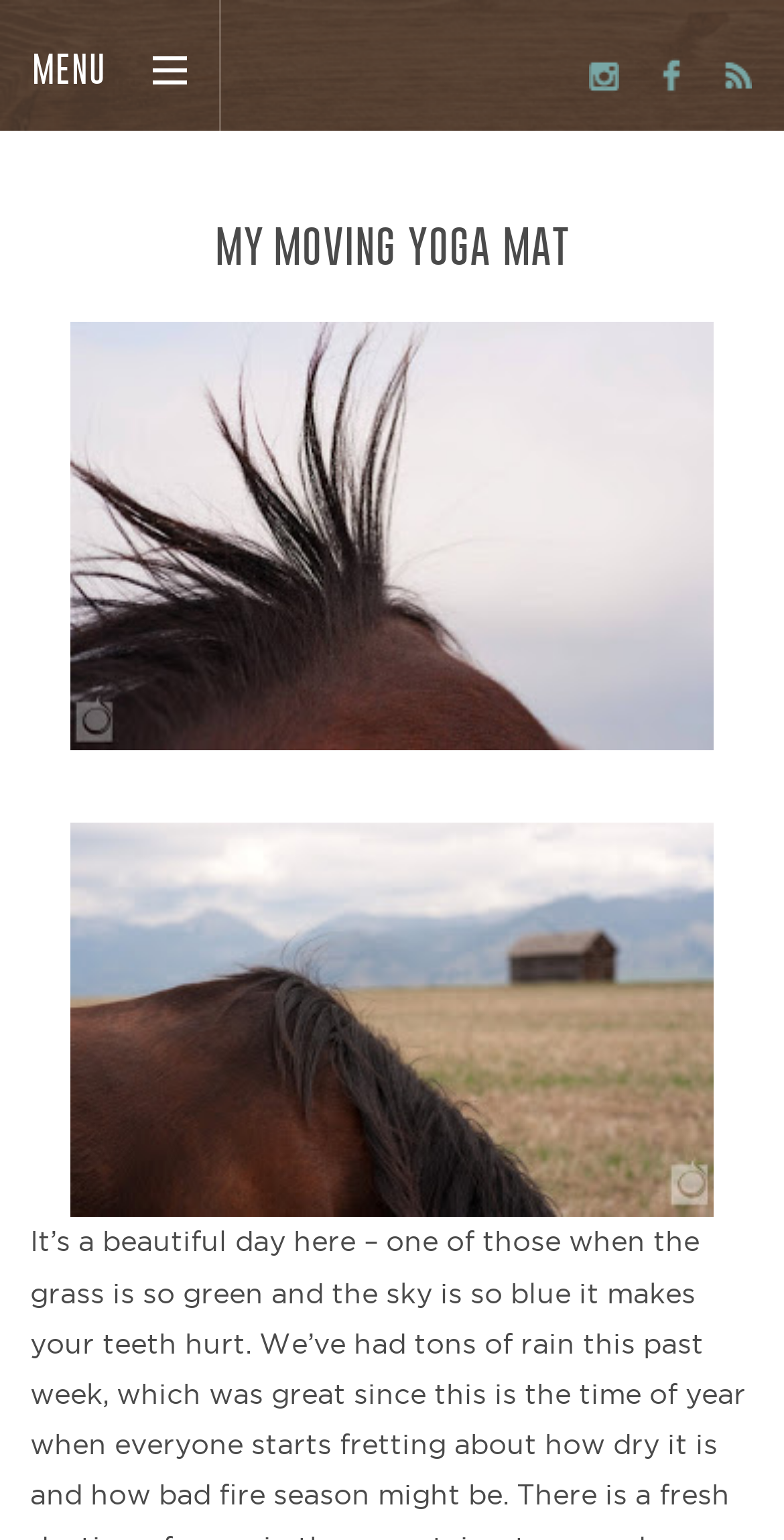How many links are in the menu?
Examine the image and give a concise answer in one word or a short phrase.

4